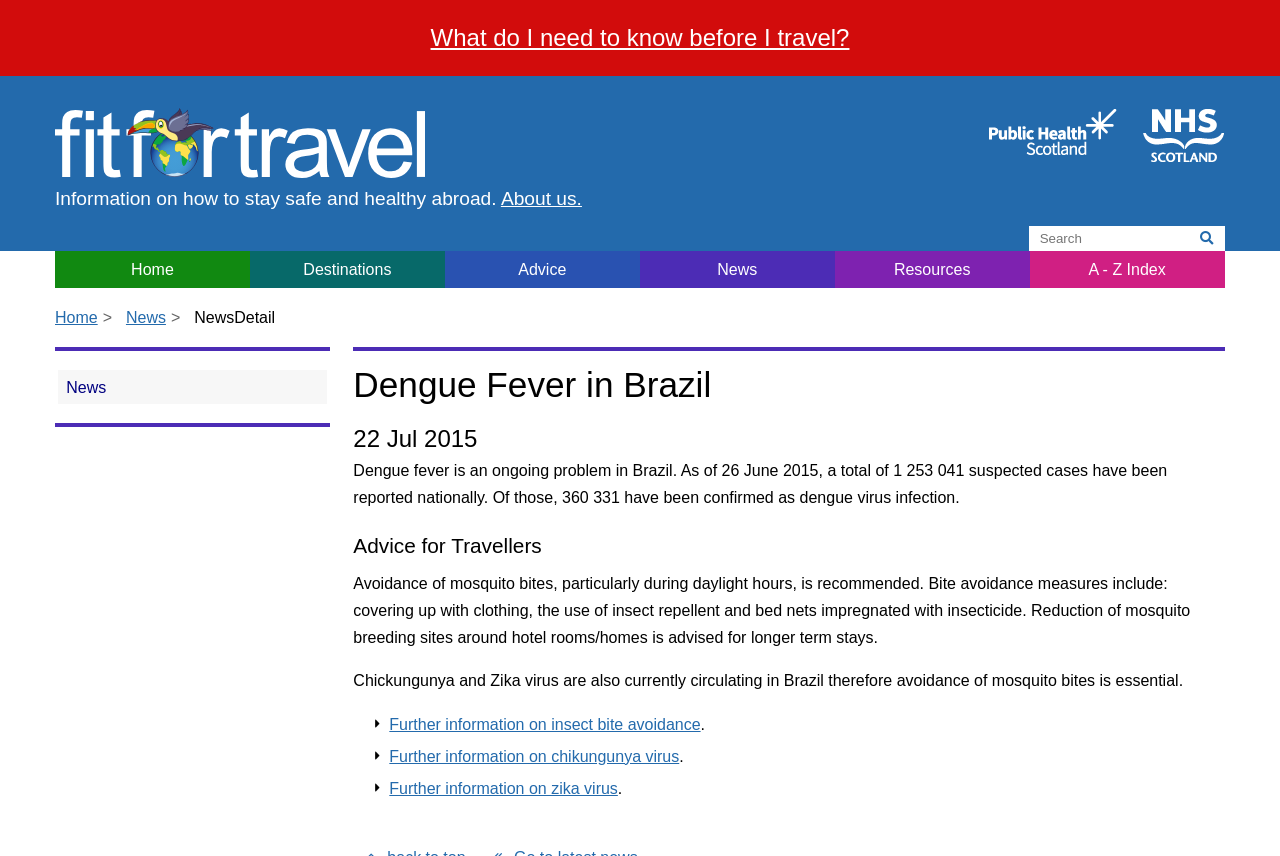What are the other diseases mentioned in the article besides dengue fever?
Use the screenshot to answer the question with a single word or phrase.

Chikungunya and Zika virus